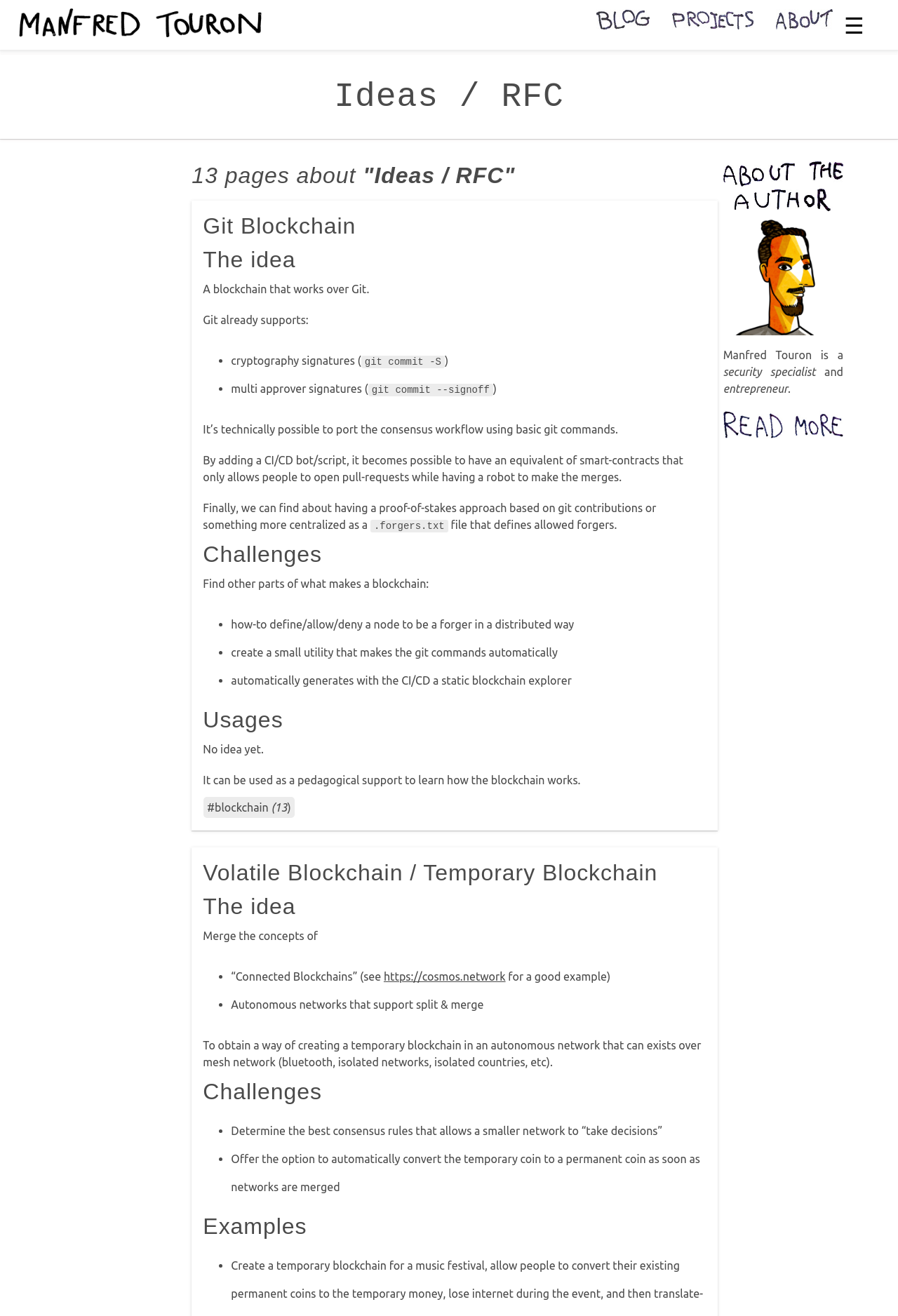Please predict the bounding box coordinates of the element's region where a click is necessary to complete the following instruction: "Click the 'The Blog of Manfred Touron' link". The coordinates should be represented by four float numbers between 0 and 1, i.e., [left, top, right, bottom].

[0.012, 0.0, 0.3, 0.035]